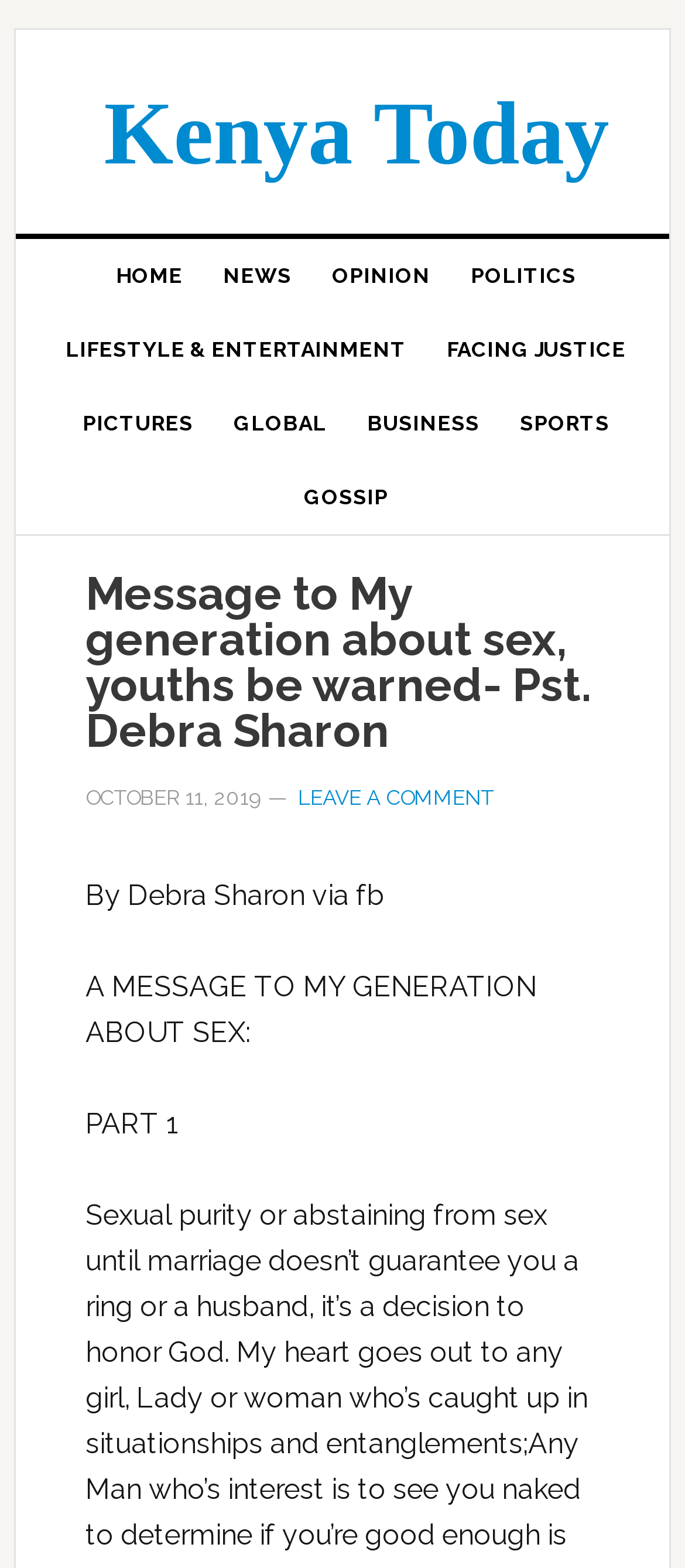Provide a brief response in the form of a single word or phrase:
How many parts does the article have?

At least 1